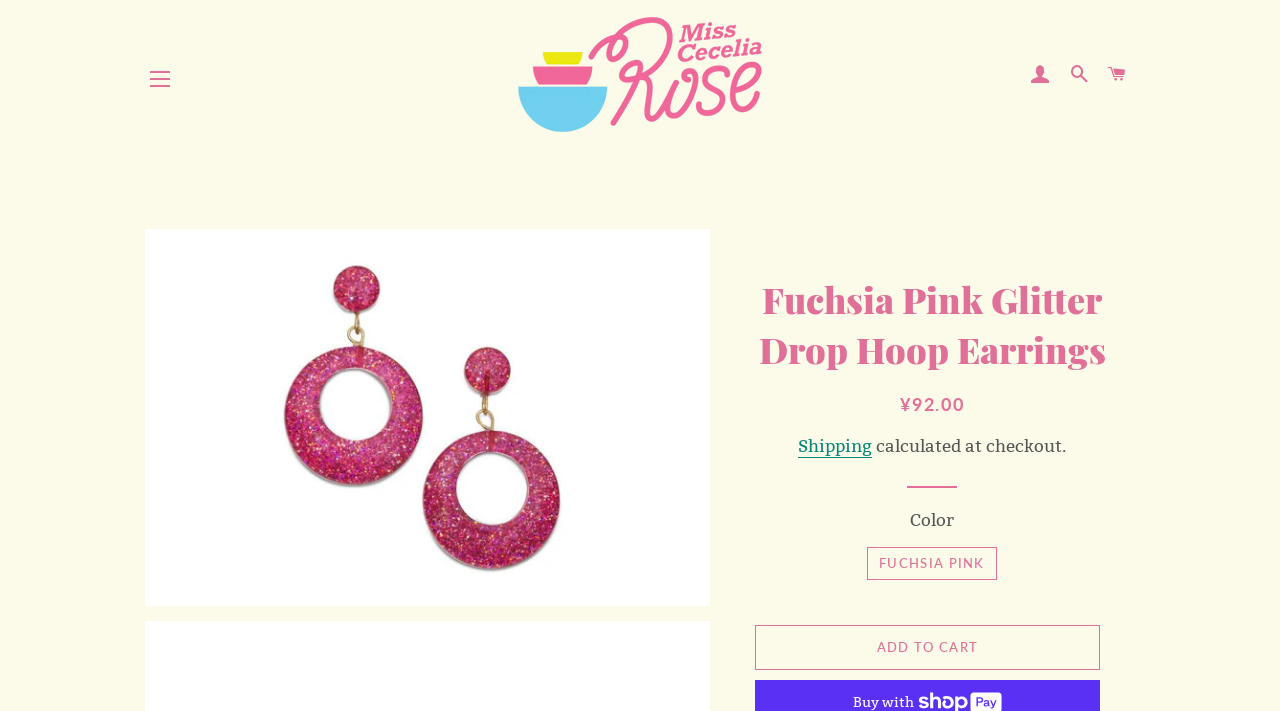Please answer the following question using a single word or phrase: What can you do with the 'ADD TO CART' button?

Add item to cart